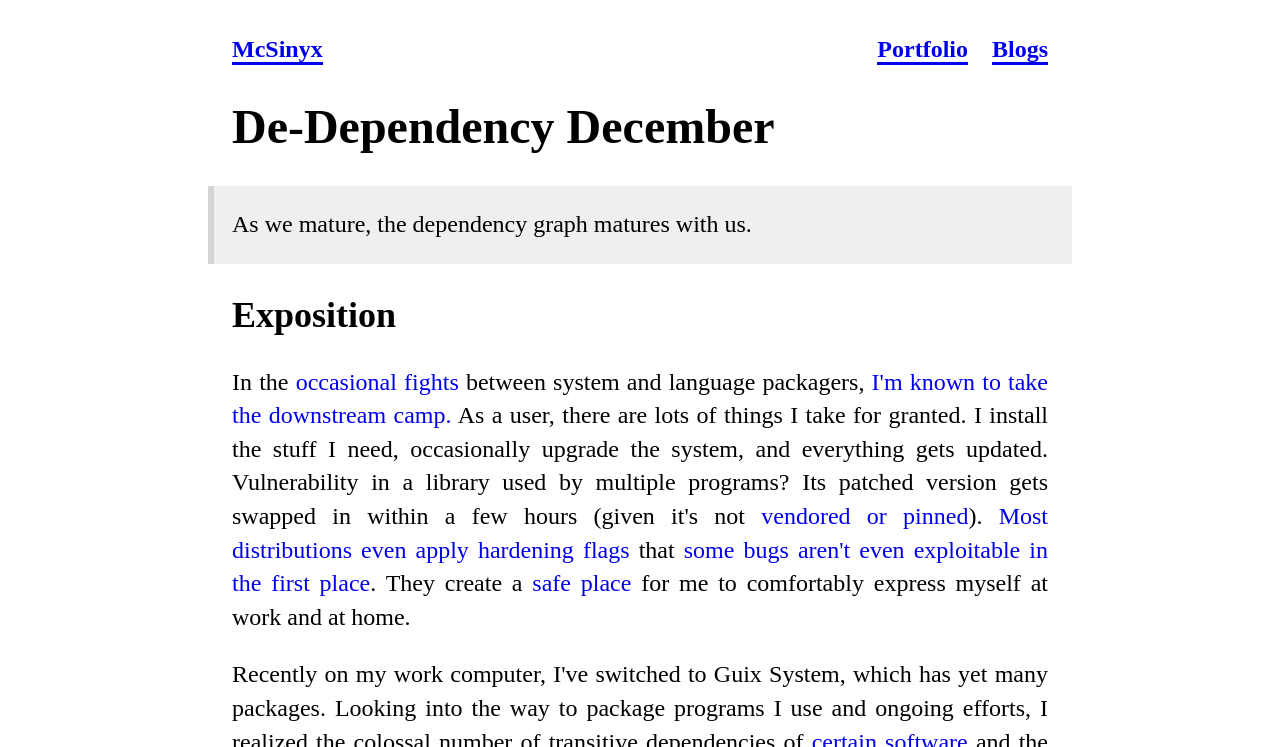Find the bounding box of the element with the following description: "De-Dependency December". The coordinates must be four float numbers between 0 and 1, formatted as [left, top, right, bottom].

[0.181, 0.134, 0.605, 0.205]